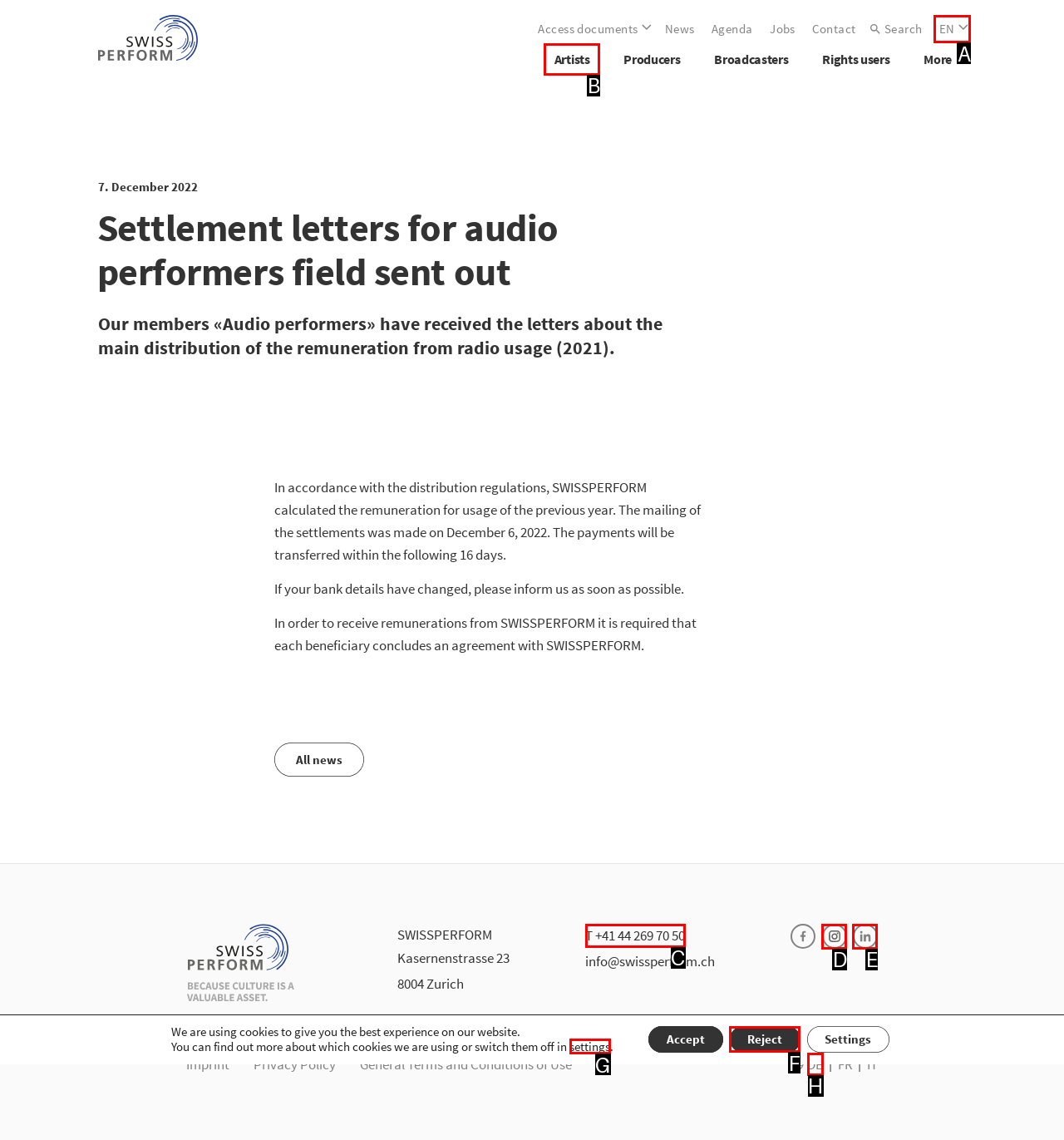Decide which HTML element to click to complete the task: Click the 'Artists' link Provide the letter of the appropriate option.

B